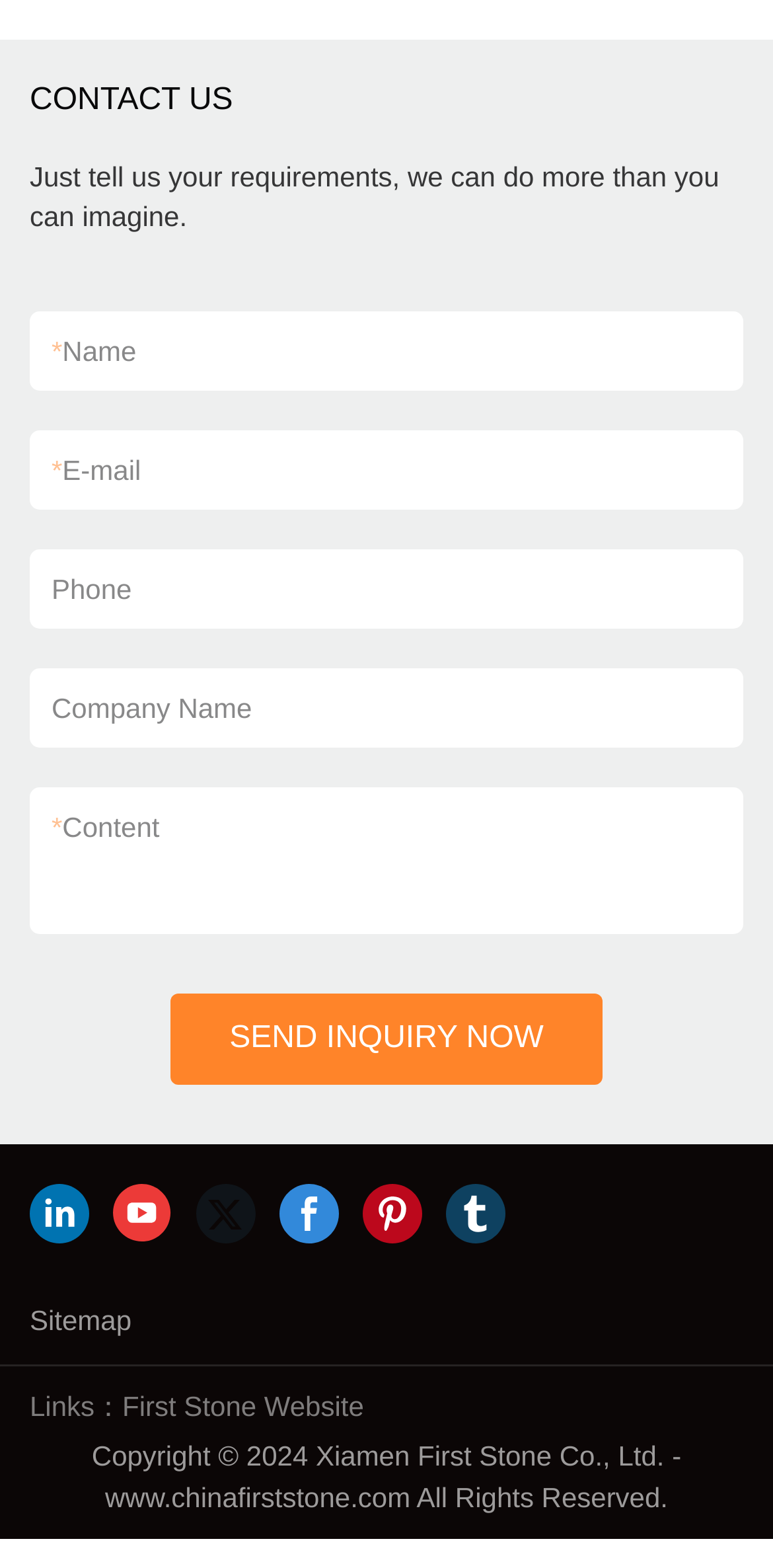Please analyze the image and give a detailed answer to the question:
What is the purpose of the contact form?

The contact form is located in the middle of the webpage, with fields for name, email, phone, company name, and content. The 'SEND INQUIRY NOW' button is below the form, indicating that the purpose of the form is to send an inquiry to the company.